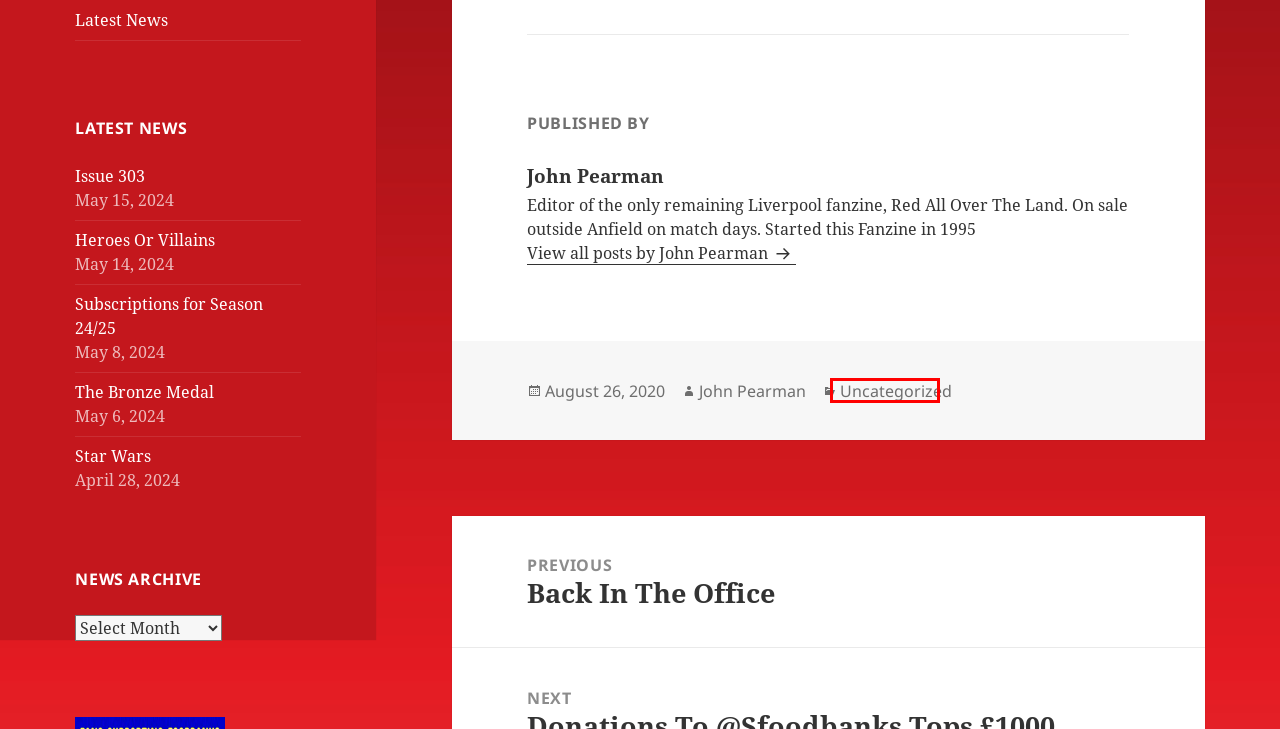You have a screenshot of a webpage with a red bounding box around a UI element. Determine which webpage description best matches the new webpage that results from clicking the element in the bounding box. Here are the candidates:
A. John Pearman – Red All Over The Land
B. Subscriptions for Season 24/25 – Red All Over The Land
C. Back In The Office – Red All Over The Land
D. The Bronze Medal – Red All Over The Land
E. Heroes Or Villains – Red All Over The Land
F. Star Wars – Red All Over The Land
G. Issue 303 – Red All Over The Land
H. Uncategorized – Red All Over The Land

H